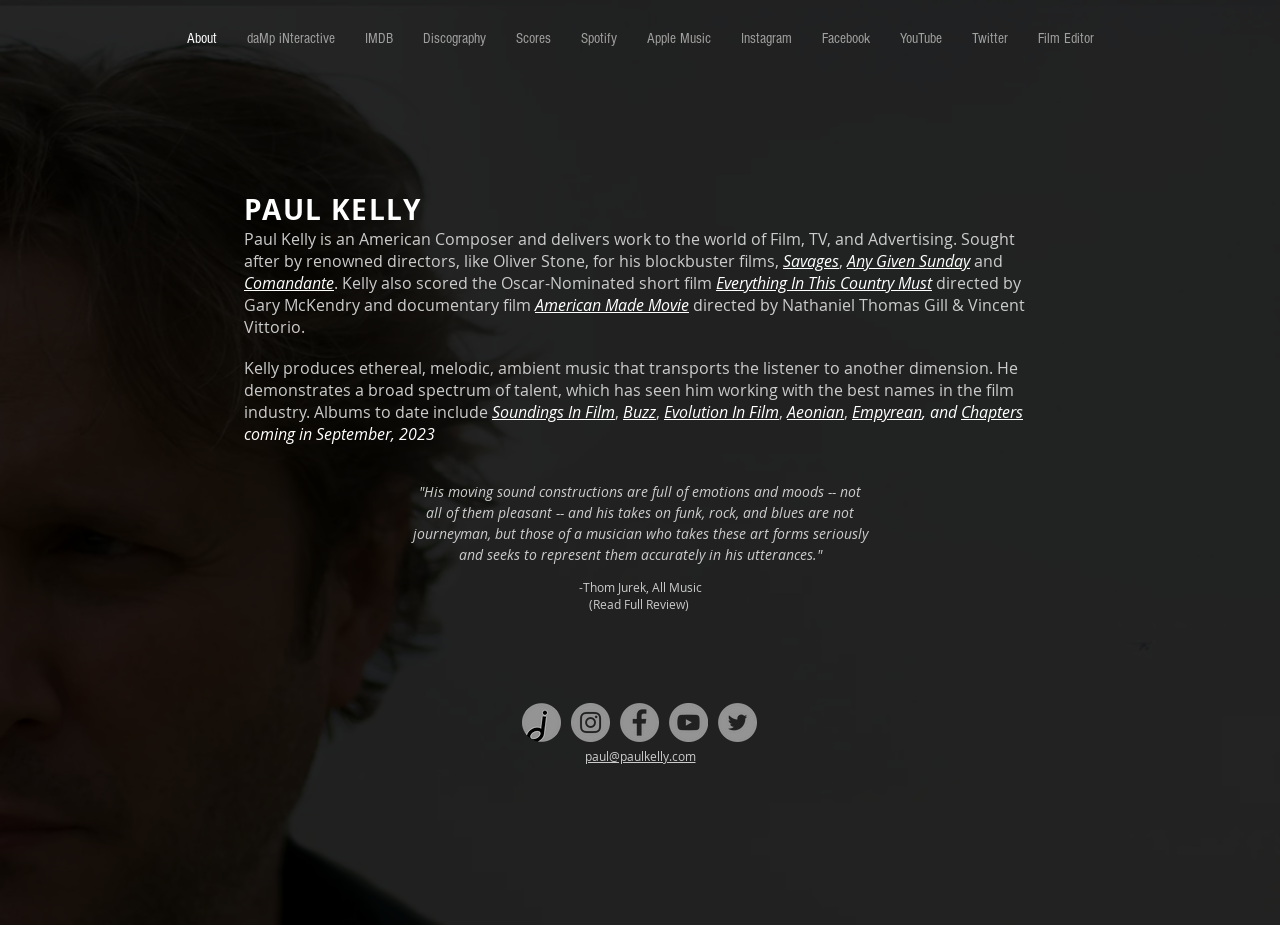Can you find the bounding box coordinates of the area I should click to execute the following instruction: "Contact Paul Kelly via email"?

[0.457, 0.804, 0.543, 0.829]